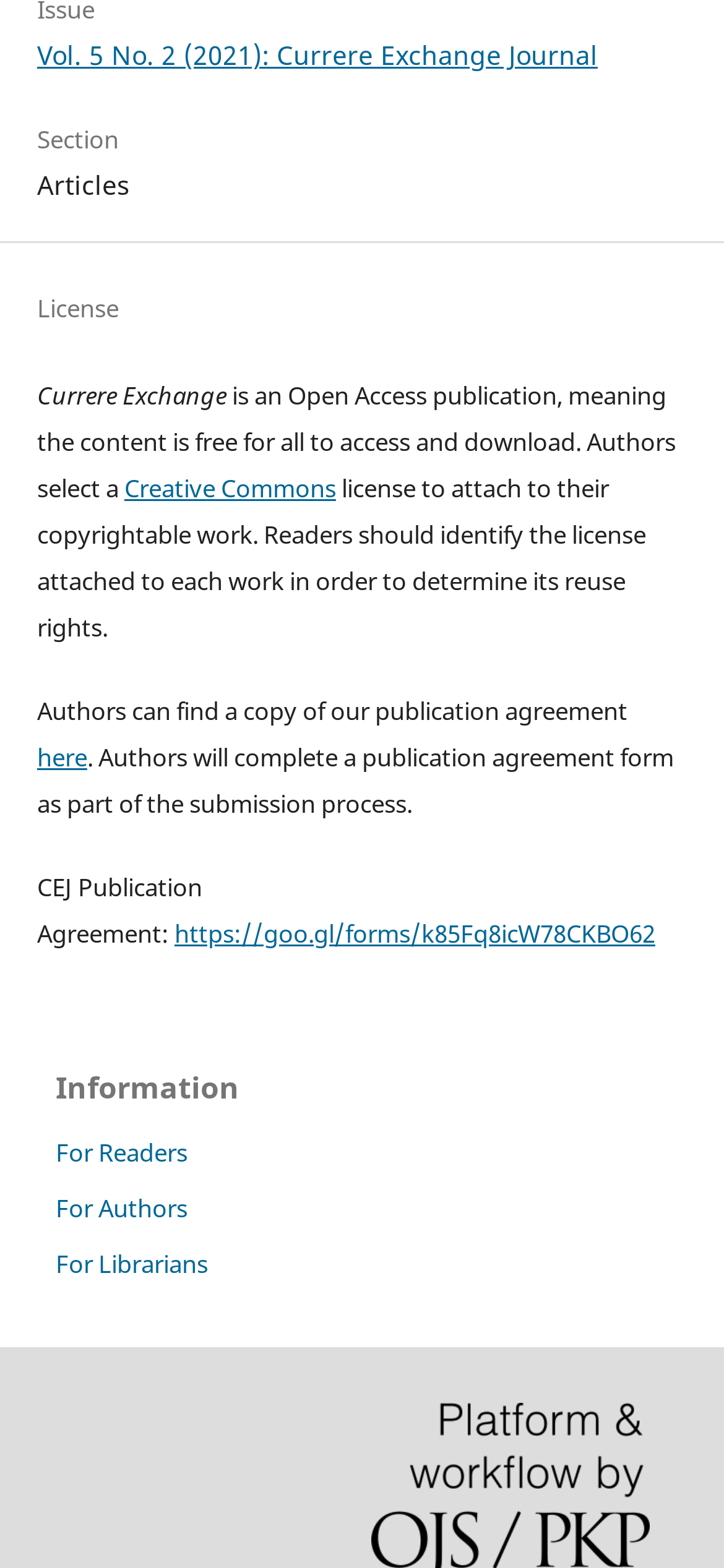Analyze the image and deliver a detailed answer to the question: What is the URL of the CEJ publication agreement?

The URL of the CEJ publication agreement can be found in the link element with the text 'https://goo.gl/forms/k85Fq8icW78CKBO62' which is located in the paragraph describing the journal's open access policy.